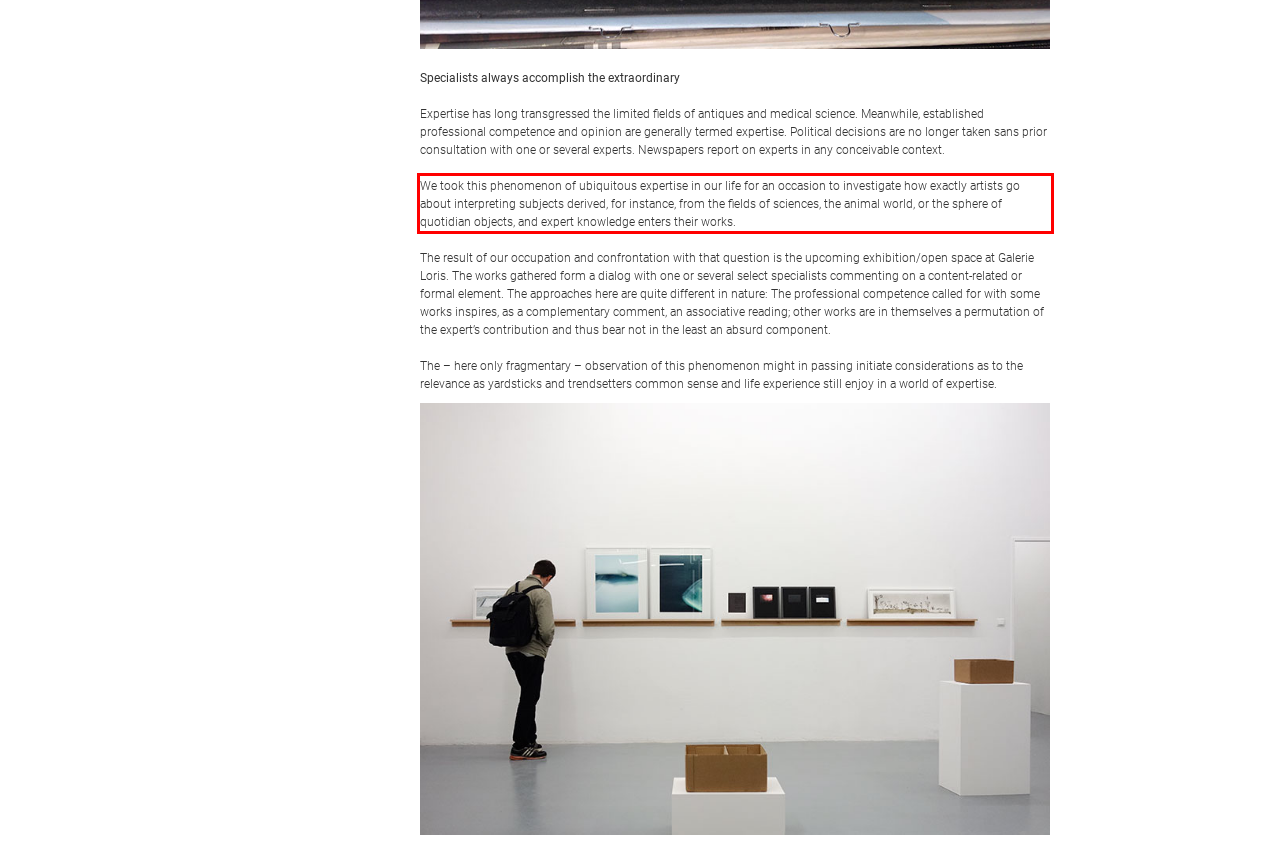Locate the red bounding box in the provided webpage screenshot and use OCR to determine the text content inside it.

We took this phenomenon of ubiquitous expertise in our life for an occasion to investigate how exactly artists go about interpreting subjects derived, for instance, from the fields of sciences, the animal world, or the sphere of quotidian objects, and expert knowledge enters their works.